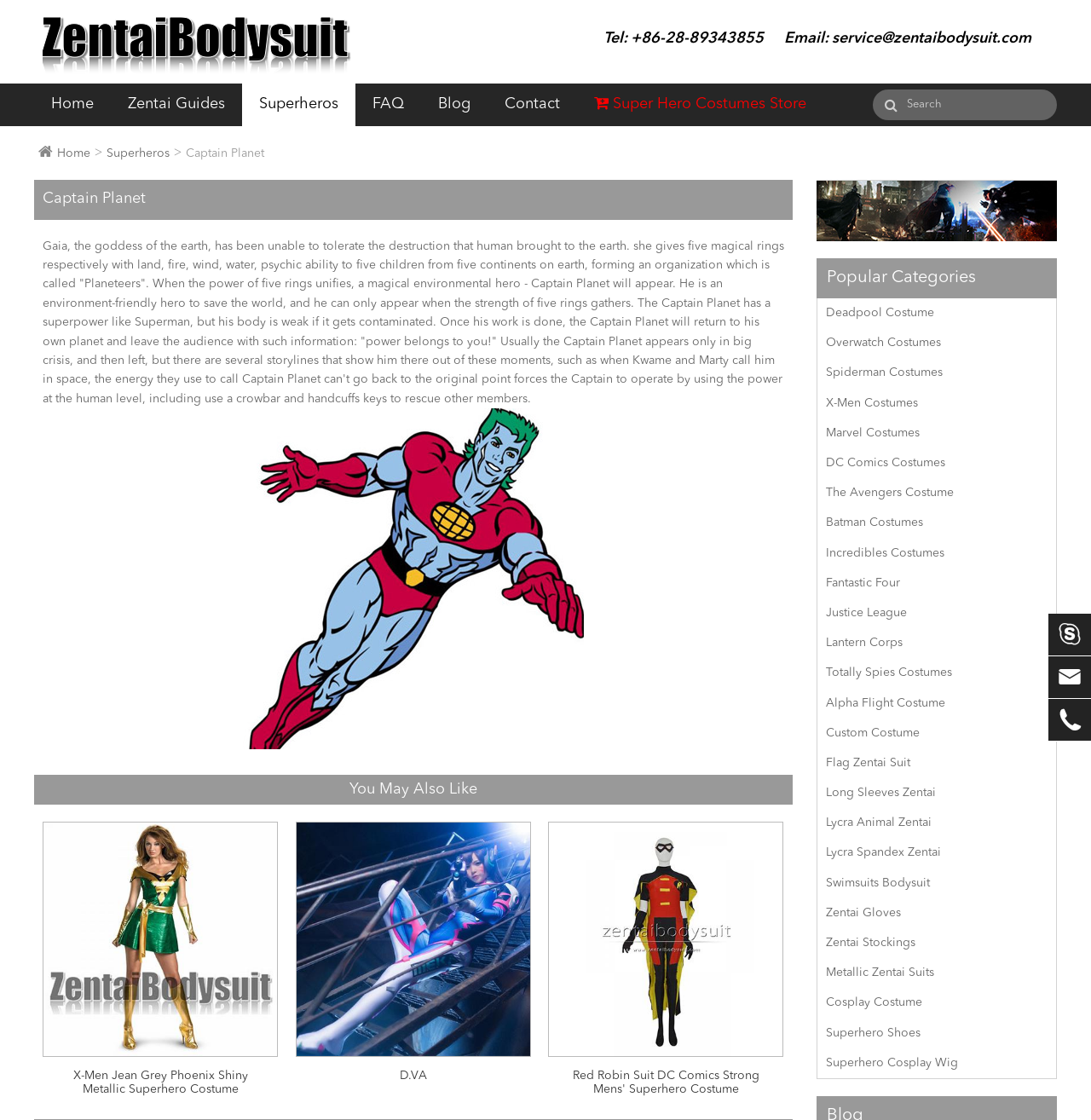Refer to the image and provide an in-depth answer to the question:
What is the contact phone number of the store?

I found the answer by looking at the link with the text 'Tel: +86-28-89343855' which is located at the top of the webpage, indicating that it is the contact phone number of the store.